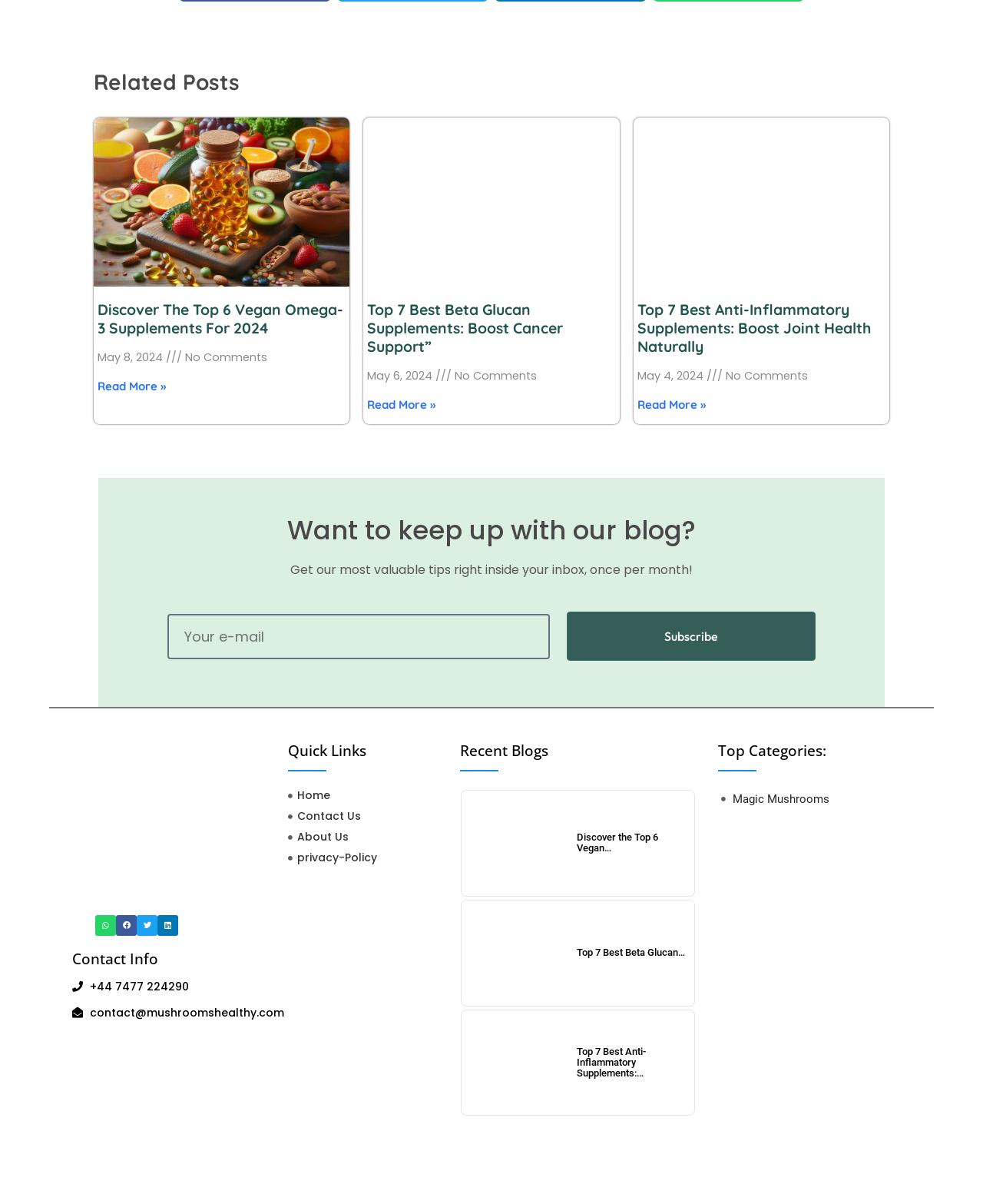Please specify the bounding box coordinates of the clickable section necessary to execute the following command: "Subscribe to the newsletter".

[0.576, 0.508, 0.83, 0.549]